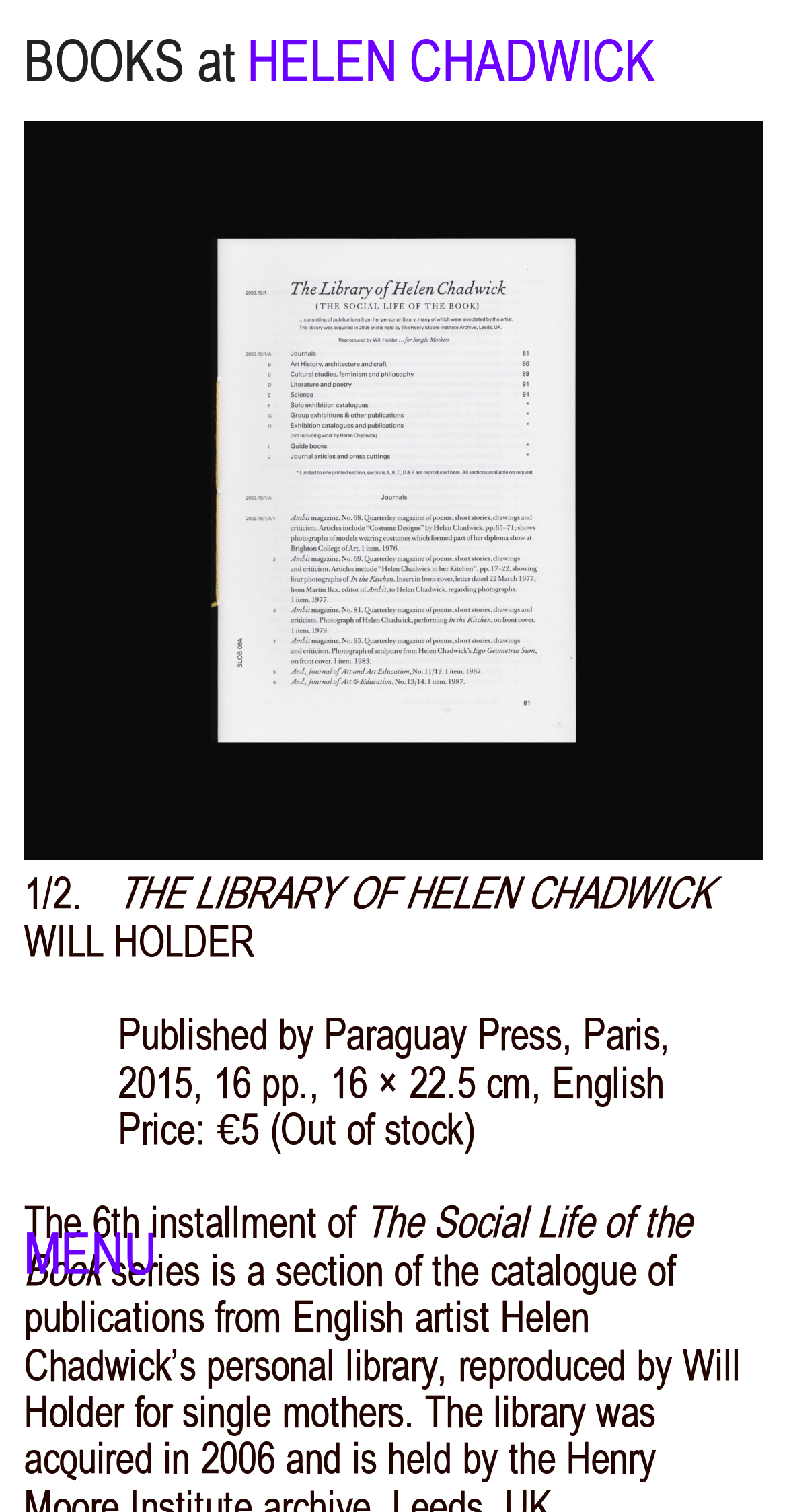Respond to the following question with a brief word or phrase:
What is the name of the author?

HELEN CHADWICK